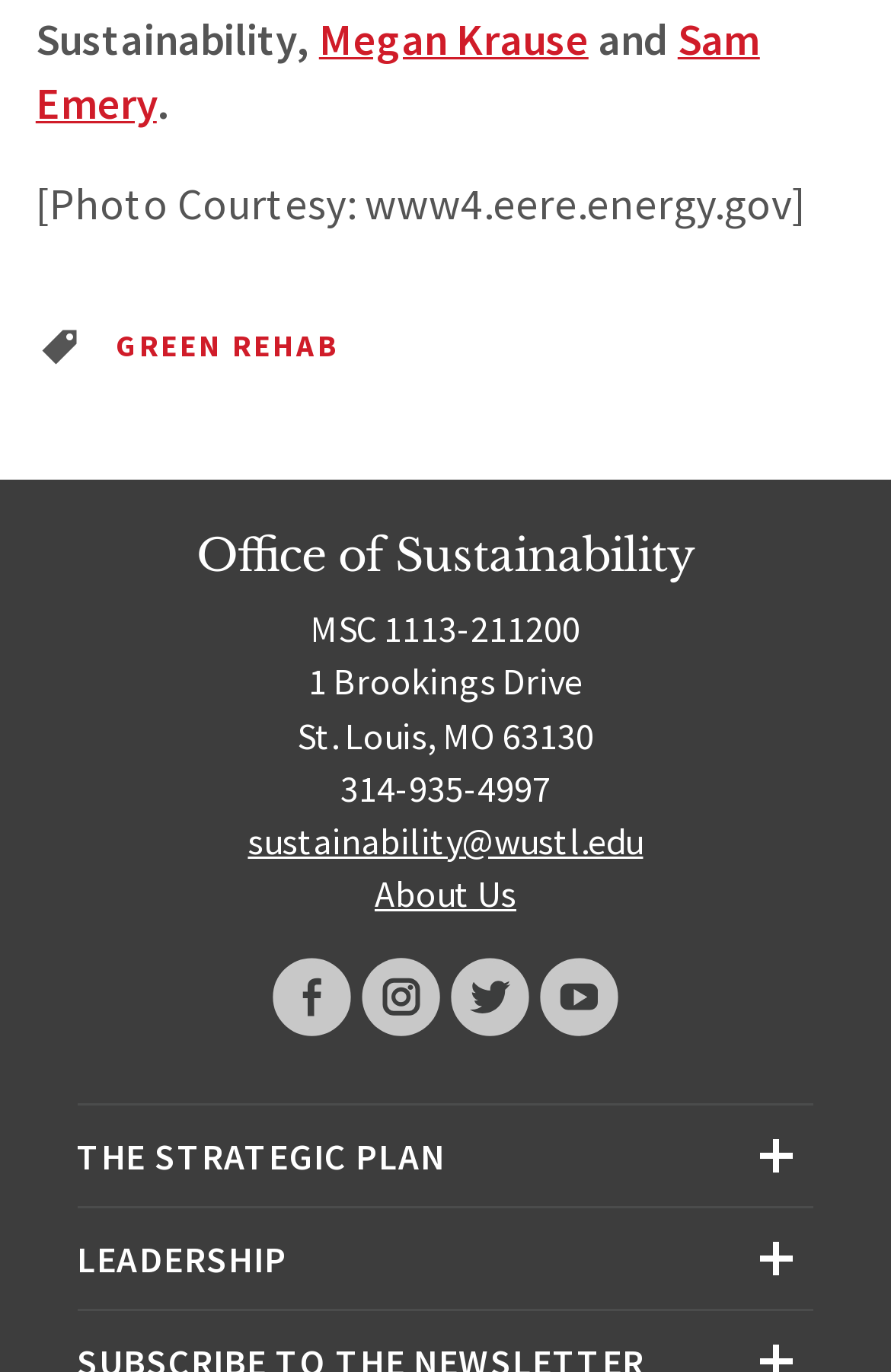Identify the bounding box for the described UI element: "Facebook".

[0.305, 0.698, 0.395, 0.756]